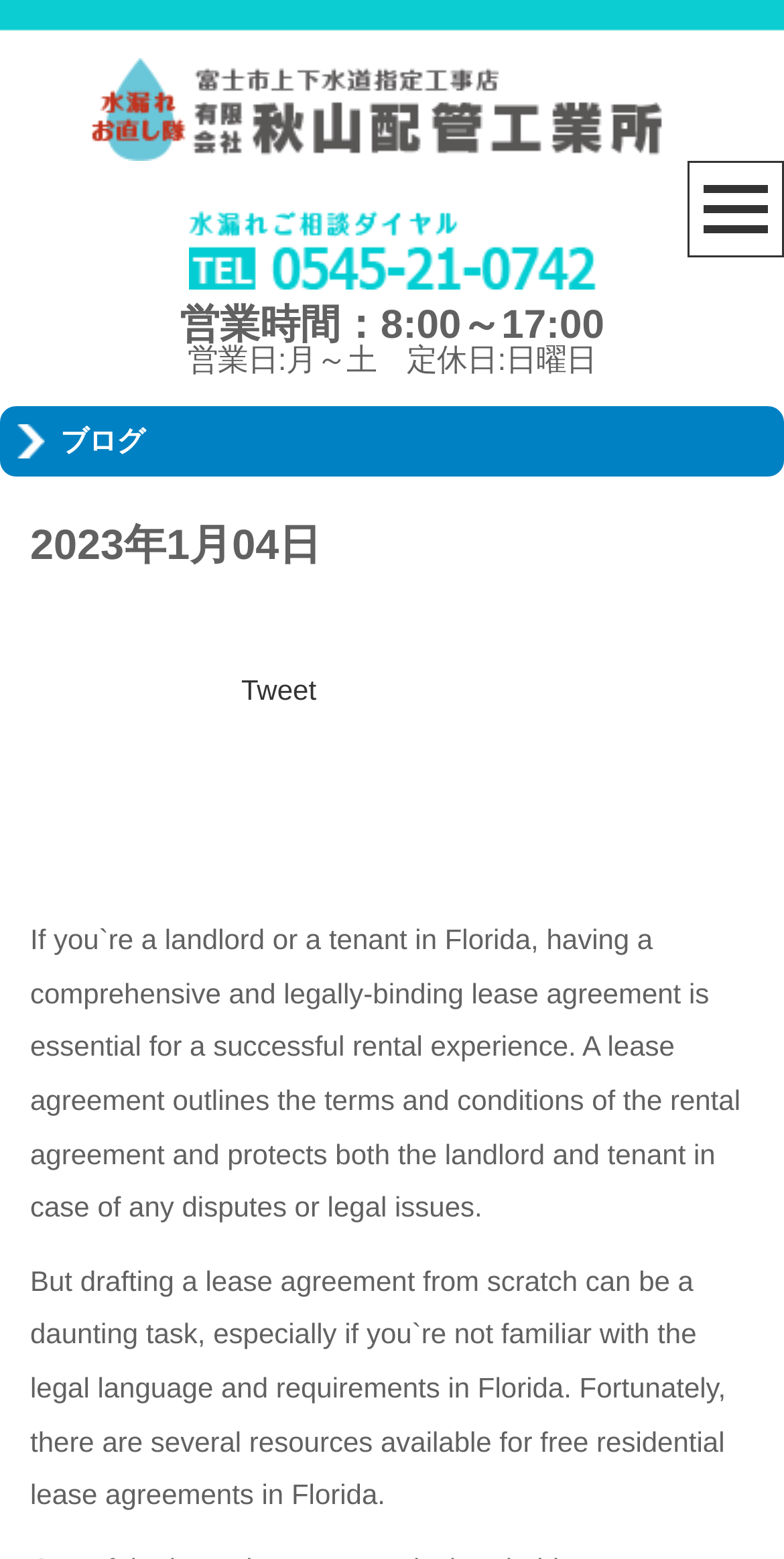Is there a social media link?
Deliver a detailed and extensive answer to the question.

I found a link element that says 'Tweet', which indicates that there is a social media link to Twitter on the webpage.